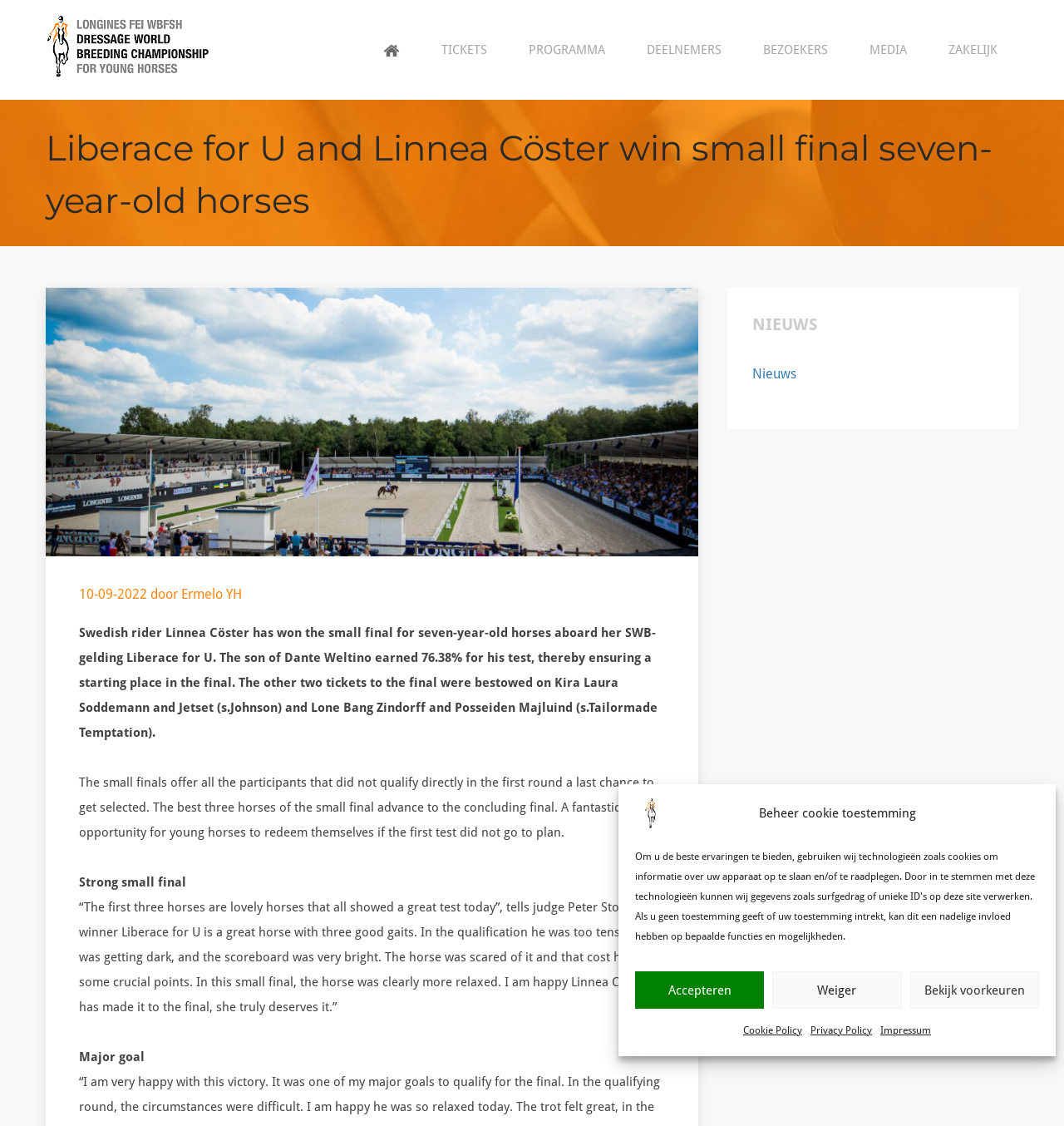Find the bounding box coordinates of the clickable area required to complete the following action: "Click the link to the Cookie Policy".

[0.698, 0.903, 0.754, 0.927]